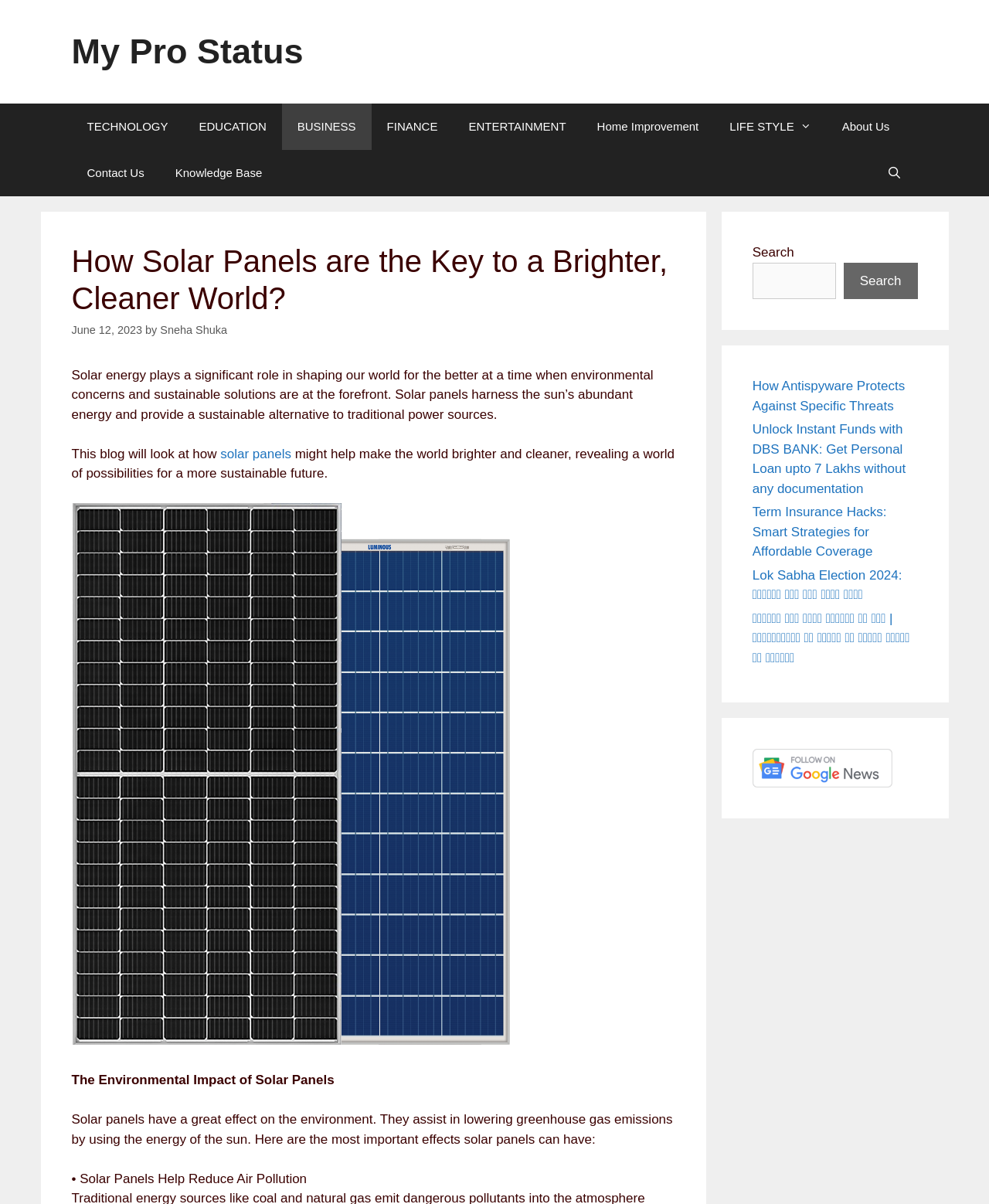Provide a thorough description of the webpage's content and layout.

This webpage is about the importance of solar energy and its role in shaping a better world. At the top, there is a banner with a link to "My Pro Status" and a navigation menu with various categories such as "TECHNOLOGY", "EDUCATION", "BUSINESS", and more. Below the navigation menu, there is a header section with a title "How Solar Panels are the Key to a Brighter, Cleaner World?" and a time stamp "June 12, 2023". 

The main content of the webpage starts with a paragraph of text that explains the significance of solar energy in addressing environmental concerns and sustainable solutions. The text is followed by a link to the author "Sneha Shuka". The next section discusses how solar panels can help make the world brighter and cleaner, with a link to "solar panels" in the text. 

Below this section, there is an image, and then a subheading "The Environmental Impact of Solar Panels" that discusses the positive effects of solar panels on the environment, including reducing air pollution. 

On the right side of the webpage, there are three complementary sections with various links to other articles, including "How Antispyware Protects Against Specific Threats", "Unlock Instant Funds with DBS BANK", and more. There is also a search bar at the top right corner of the webpage.